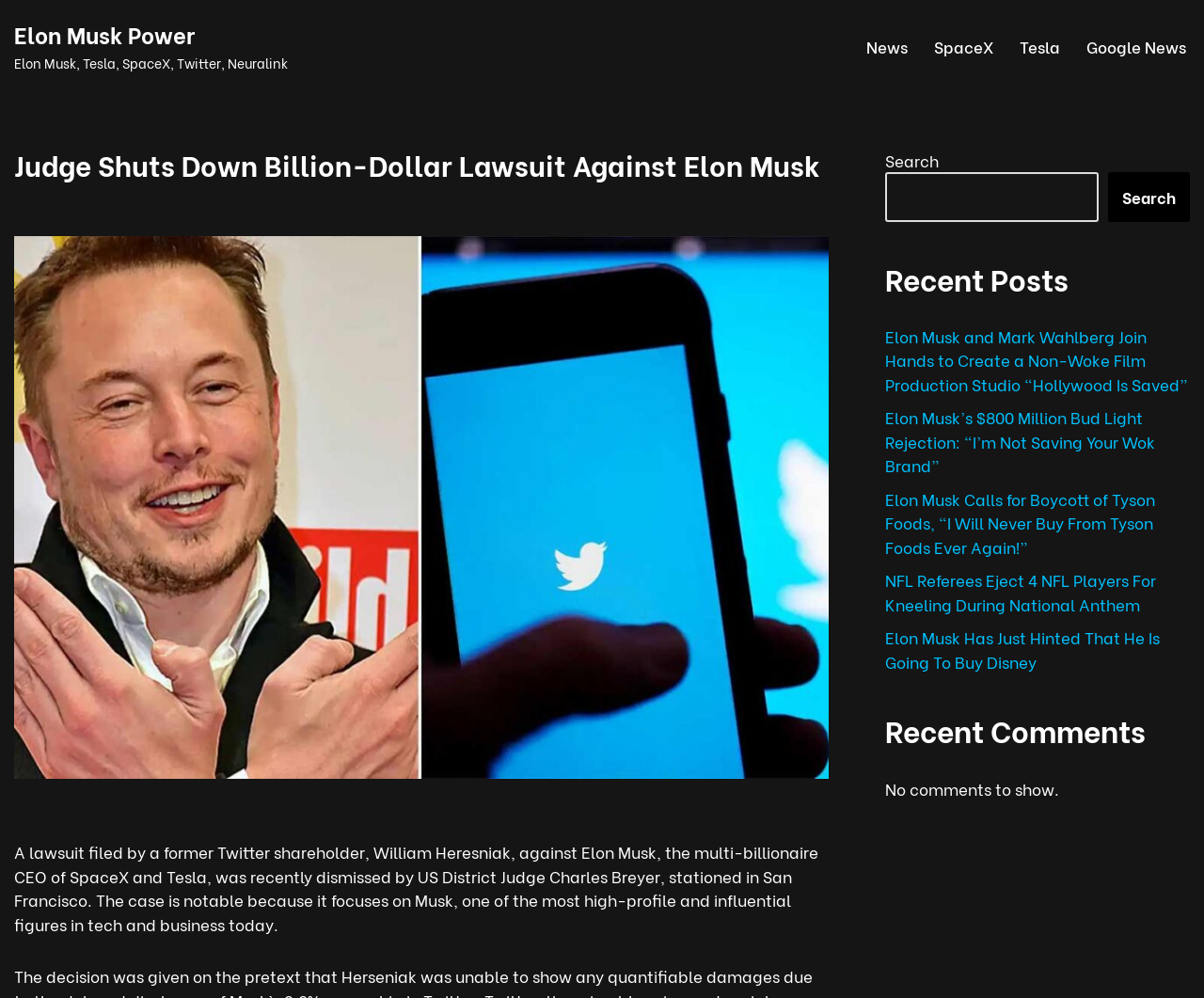Locate the bounding box coordinates of the region to be clicked to comply with the following instruction: "Search for a topic". The coordinates must be four float numbers between 0 and 1, in the form [left, top, right, bottom].

[0.735, 0.148, 0.988, 0.223]